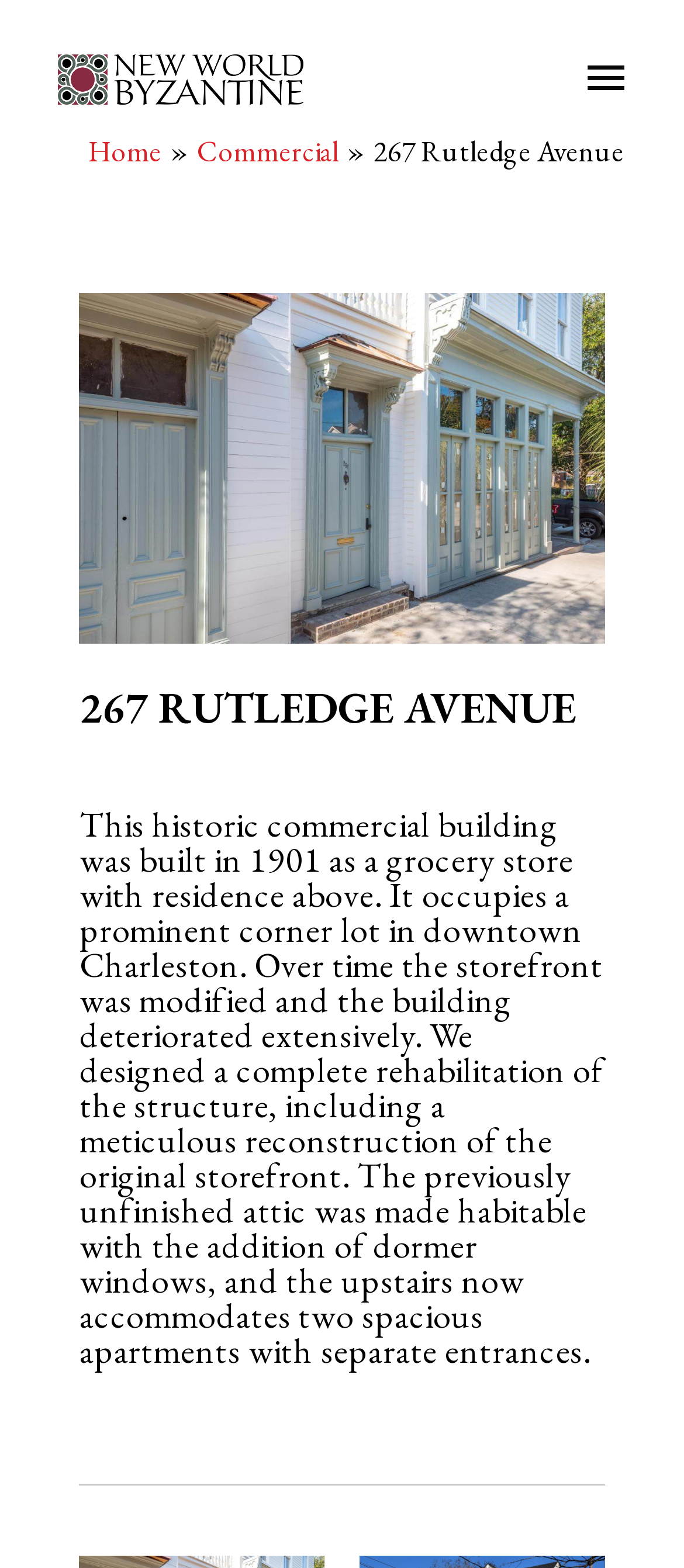How many apartments are there upstairs?
Using the image as a reference, answer the question with a short word or phrase.

two